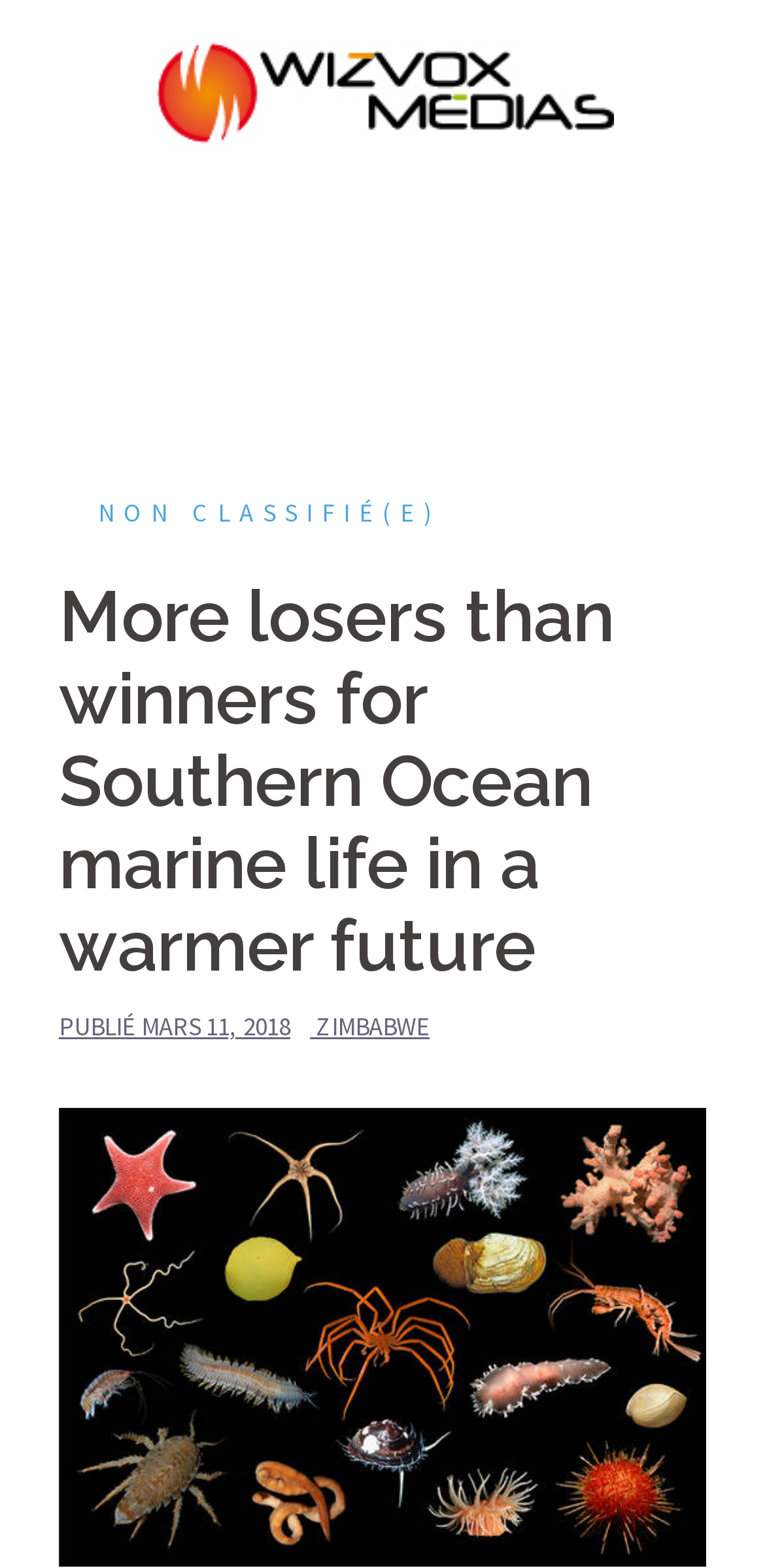Determine the bounding box coordinates for the HTML element mentioned in the following description: "zimbabwe". The coordinates should be a list of four floats ranging from 0 to 1, represented as [left, top, right, bottom].

[0.413, 0.644, 0.562, 0.665]